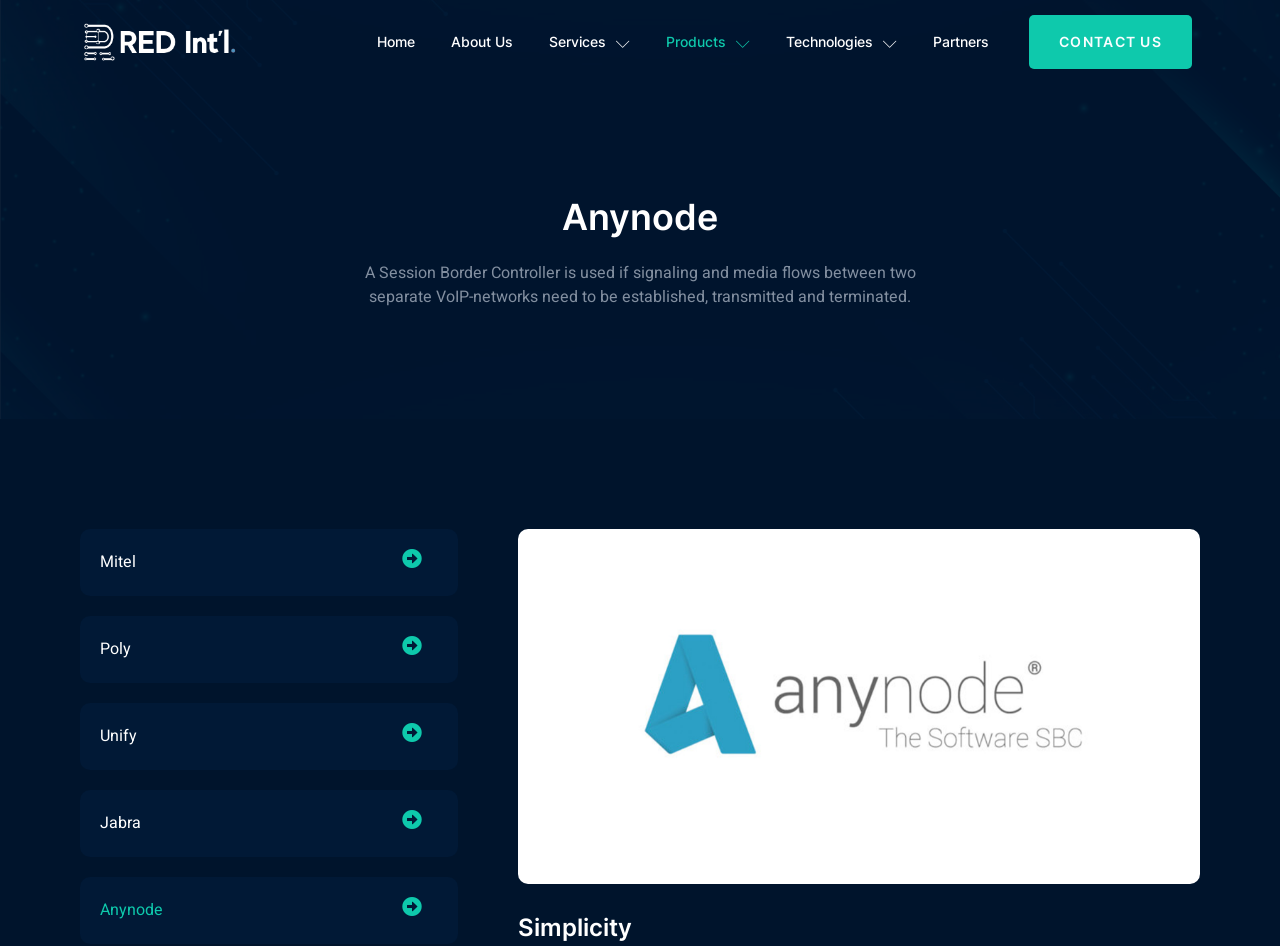How many partner logos are displayed?
Refer to the image and respond with a one-word or short-phrase answer.

5